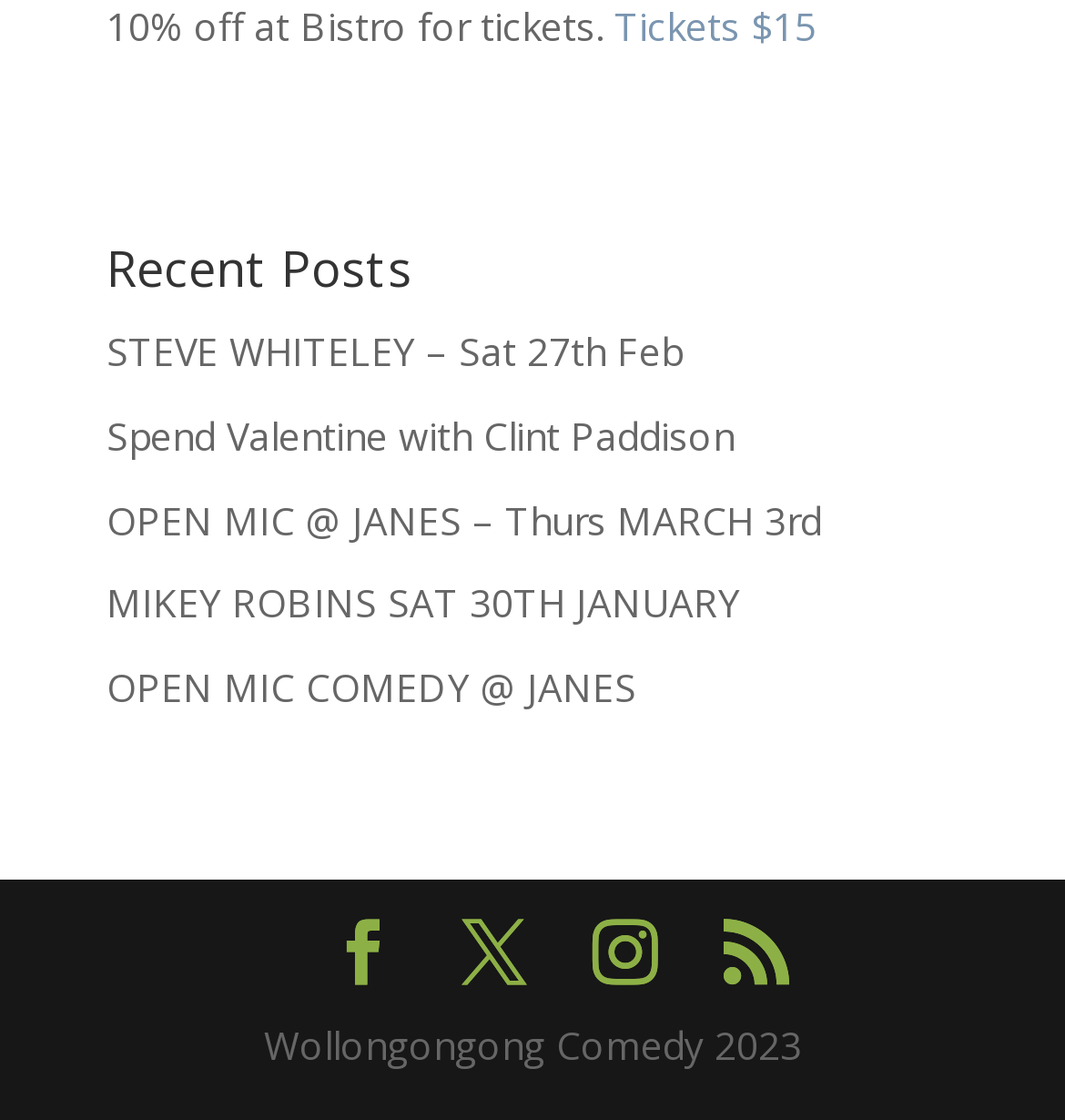Find the bounding box coordinates of the area to click in order to follow the instruction: "View 'STEVE WHITELEY – Sat 27th Feb'".

[0.1, 0.29, 0.641, 0.337]